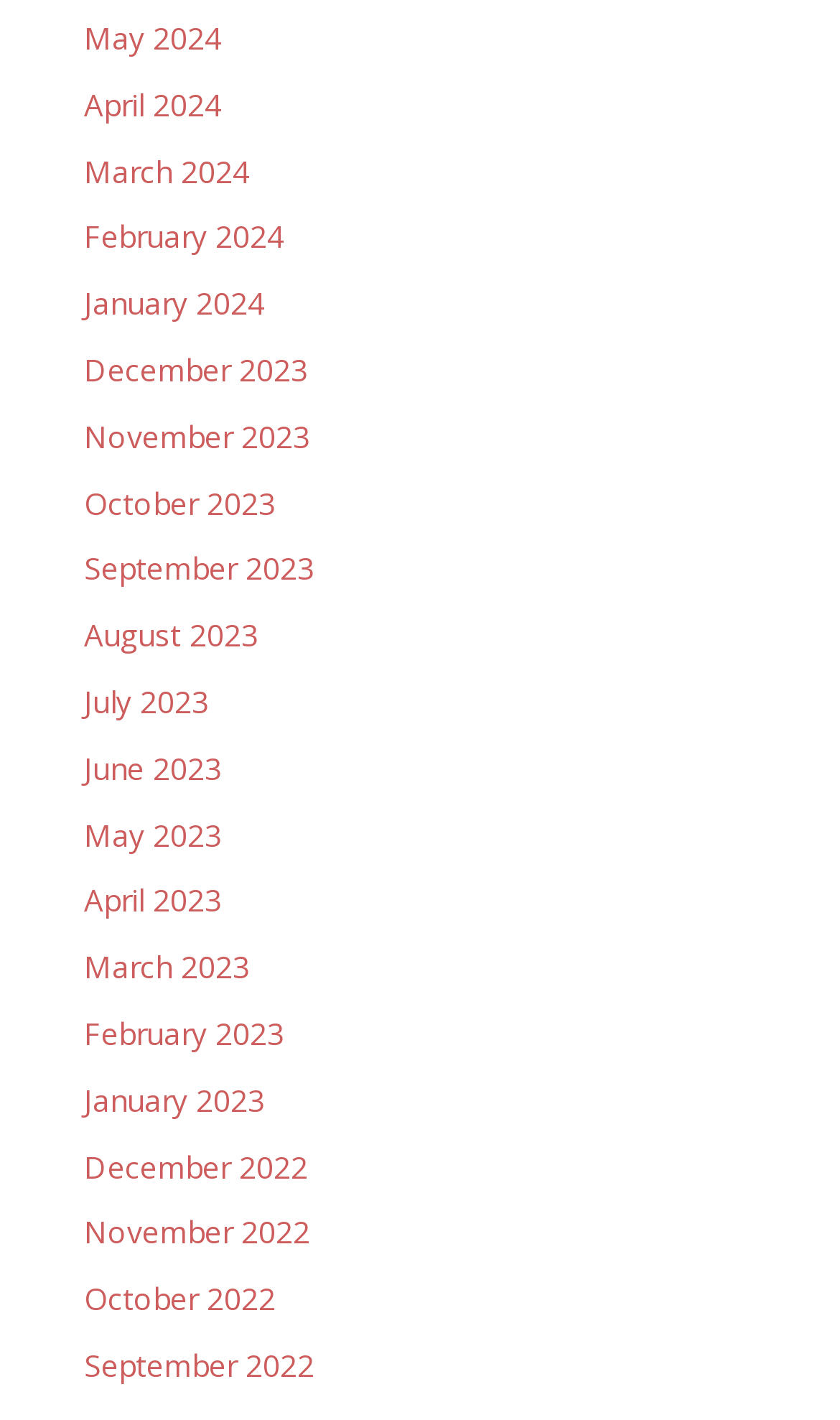Are the links in chronological order?
Provide an in-depth answer to the question, covering all aspects.

By examining the list of links, I found that they are in chronological order, with the most recent months at the top and the oldest months at the bottom.